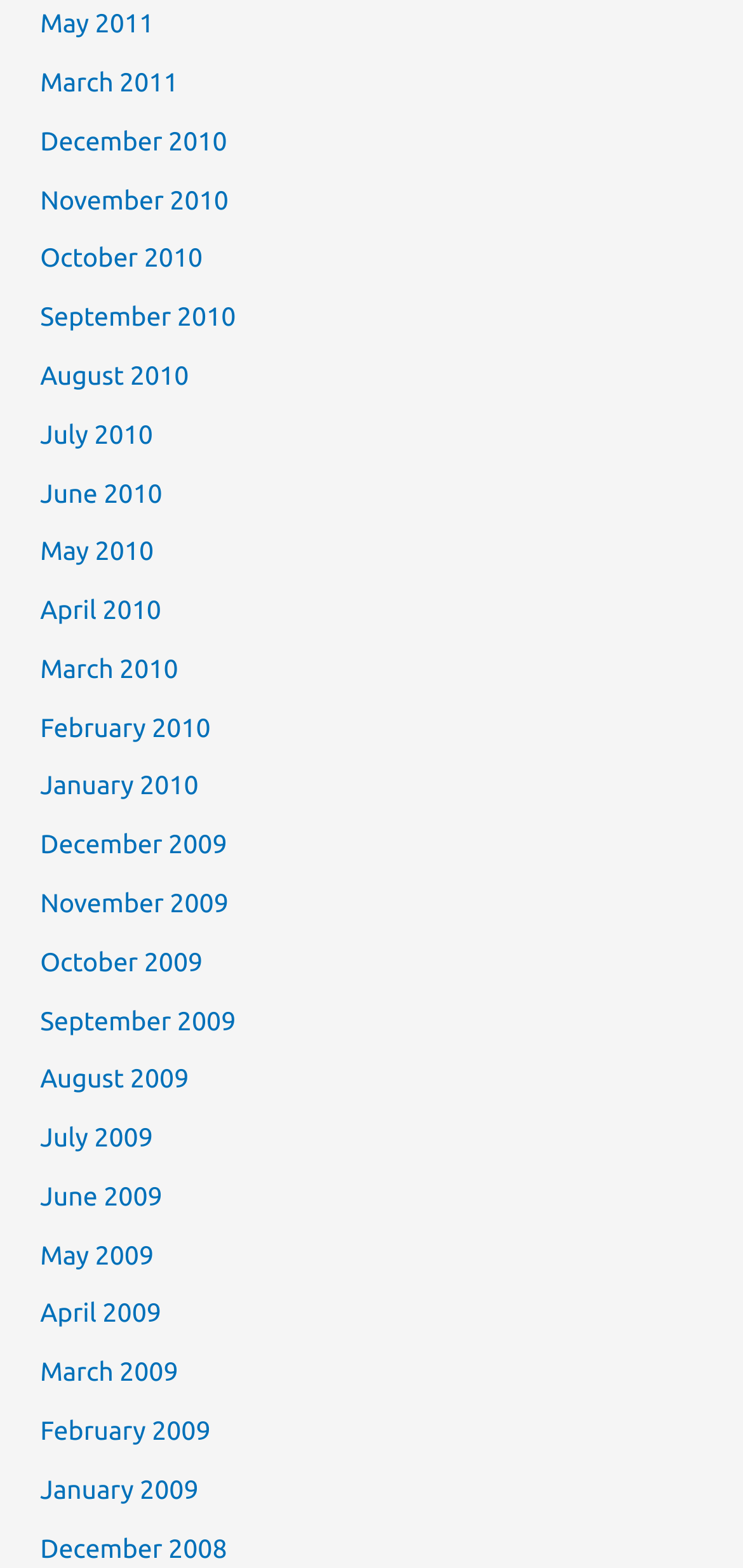Please find the bounding box coordinates of the element that needs to be clicked to perform the following instruction: "view January 2009". The bounding box coordinates should be four float numbers between 0 and 1, represented as [left, top, right, bottom].

[0.054, 0.94, 0.267, 0.959]